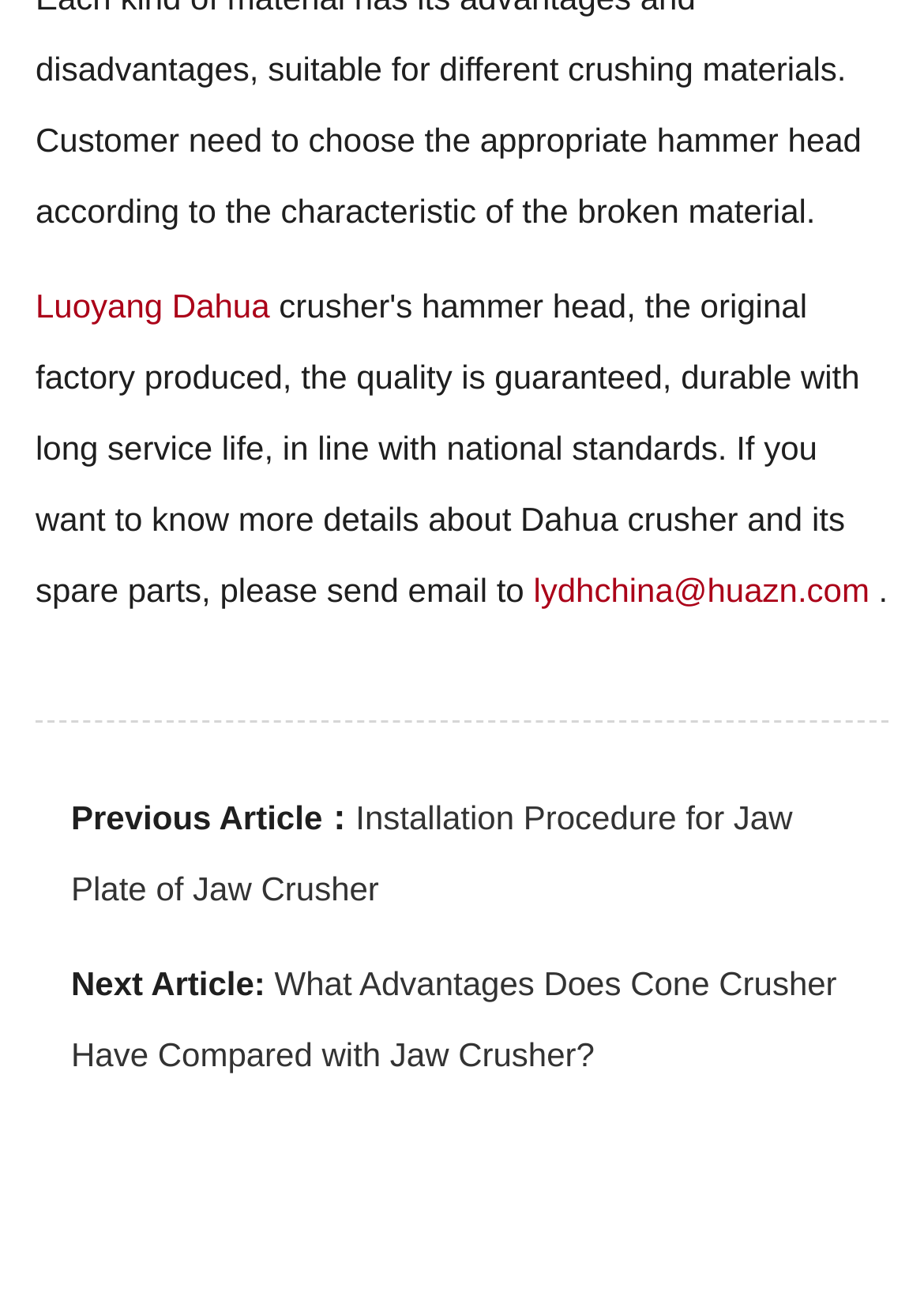Identify the bounding box of the HTML element described as: "Luoyang Dahua".

[0.038, 0.218, 0.292, 0.247]